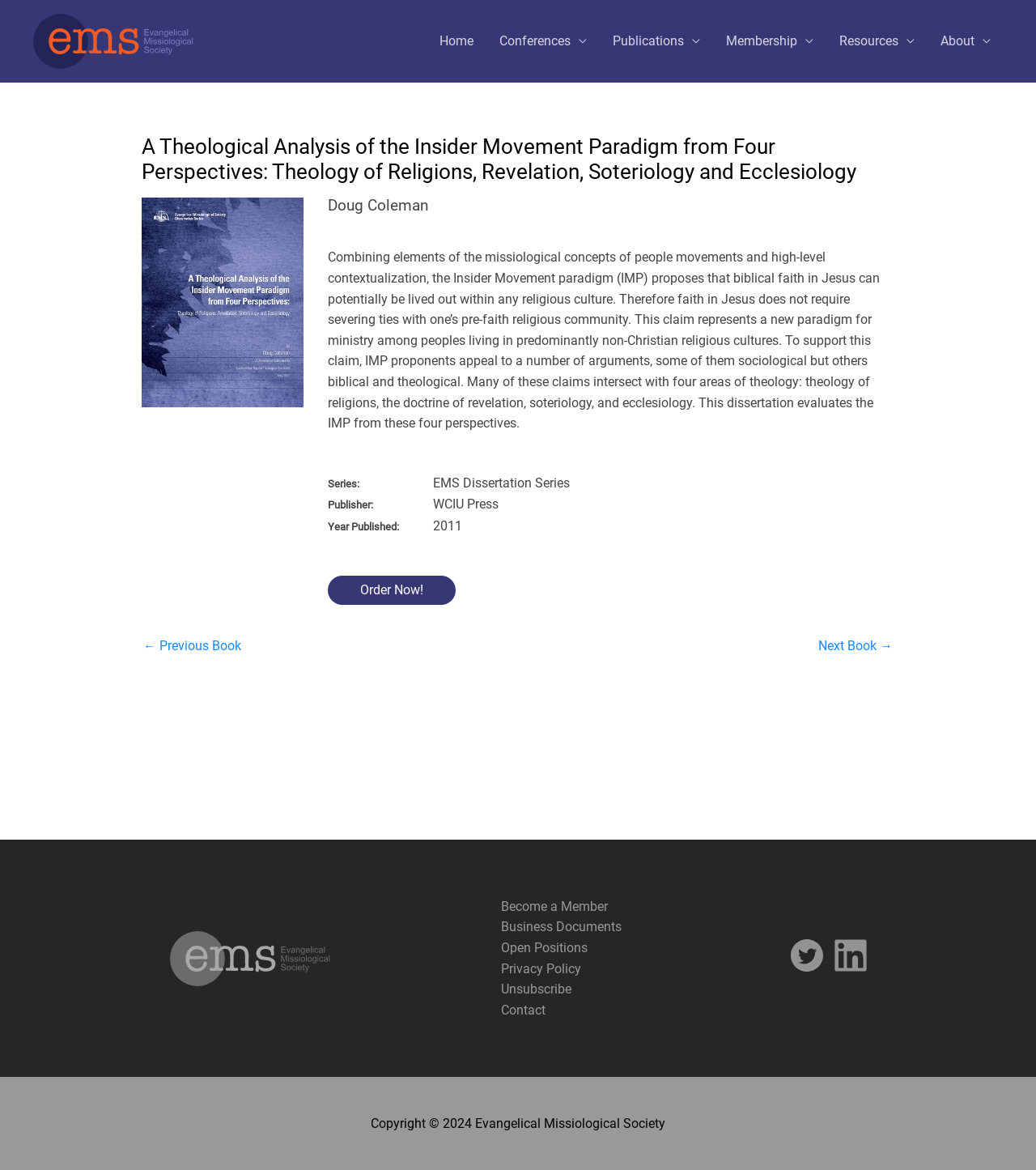Give a one-word or one-phrase response to the question: 
What is the year of publication of the book?

2011